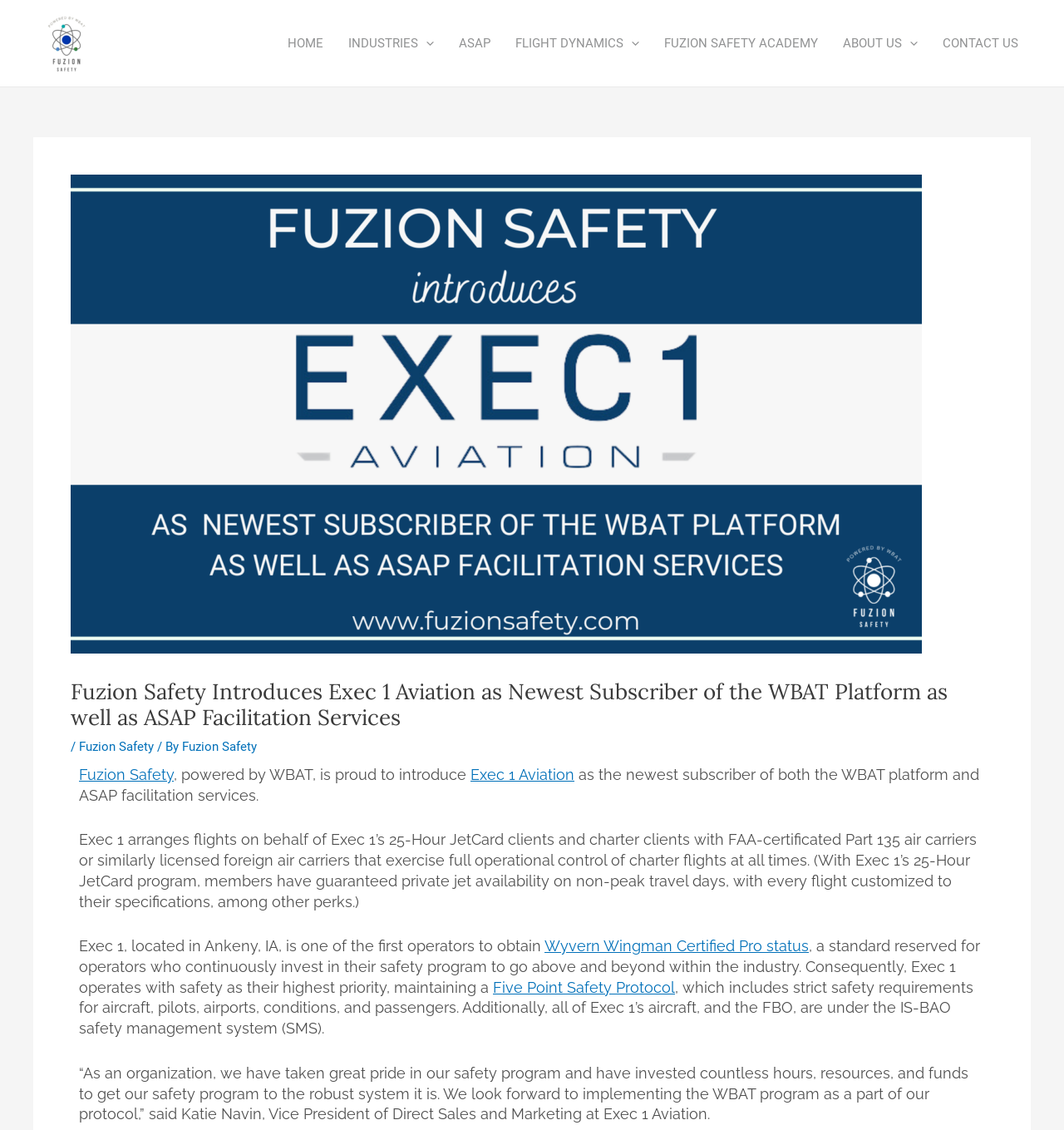Determine the bounding box coordinates of the clickable element to achieve the following action: 'Read about Fuzion Safety Academy'. Provide the coordinates as four float values between 0 and 1, formatted as [left, top, right, bottom].

[0.612, 0.027, 0.78, 0.049]